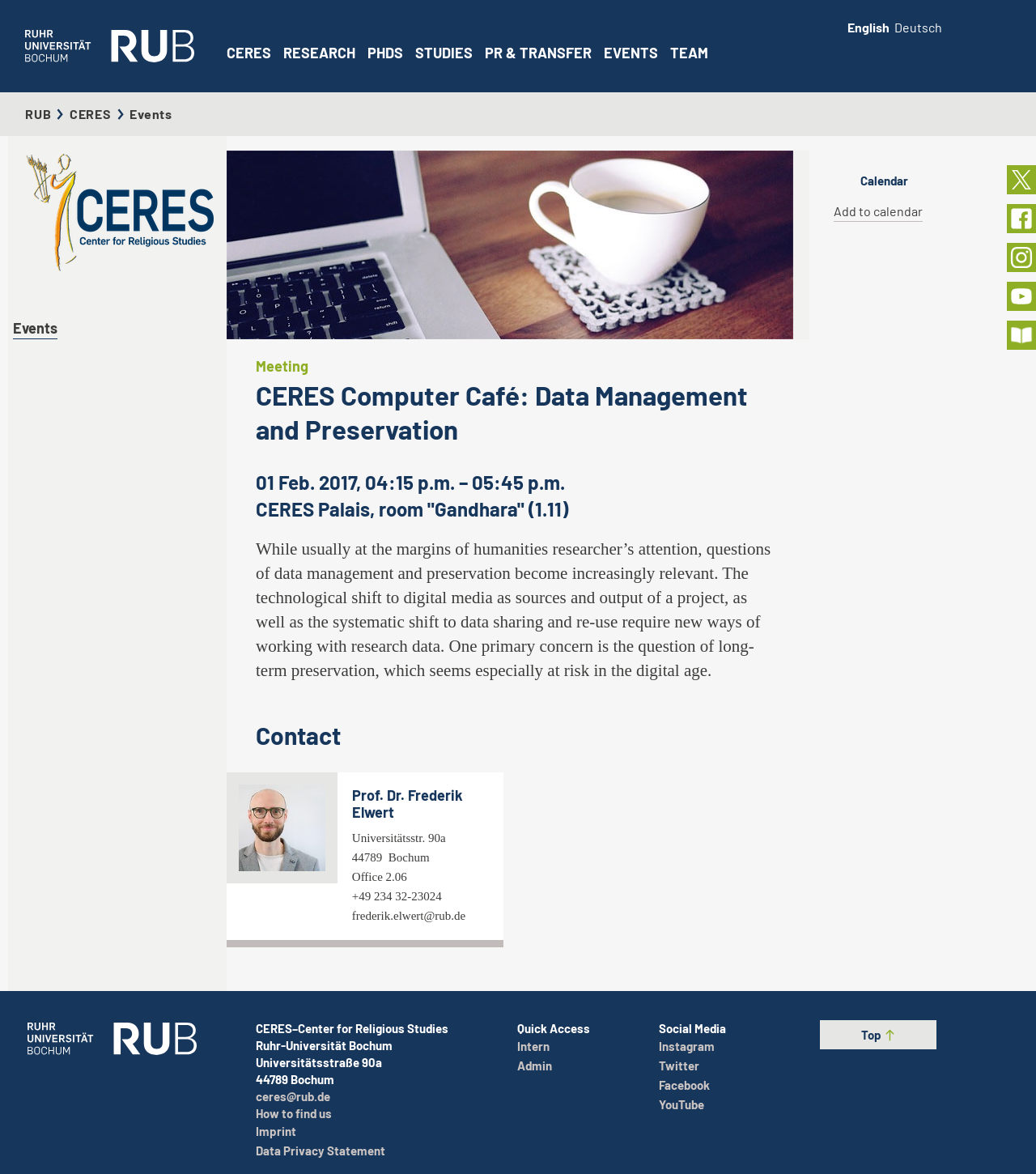Provide a short answer to the following question with just one word or phrase: Where is the event taking place?

CERES Palais, room Gandhara (1.11)